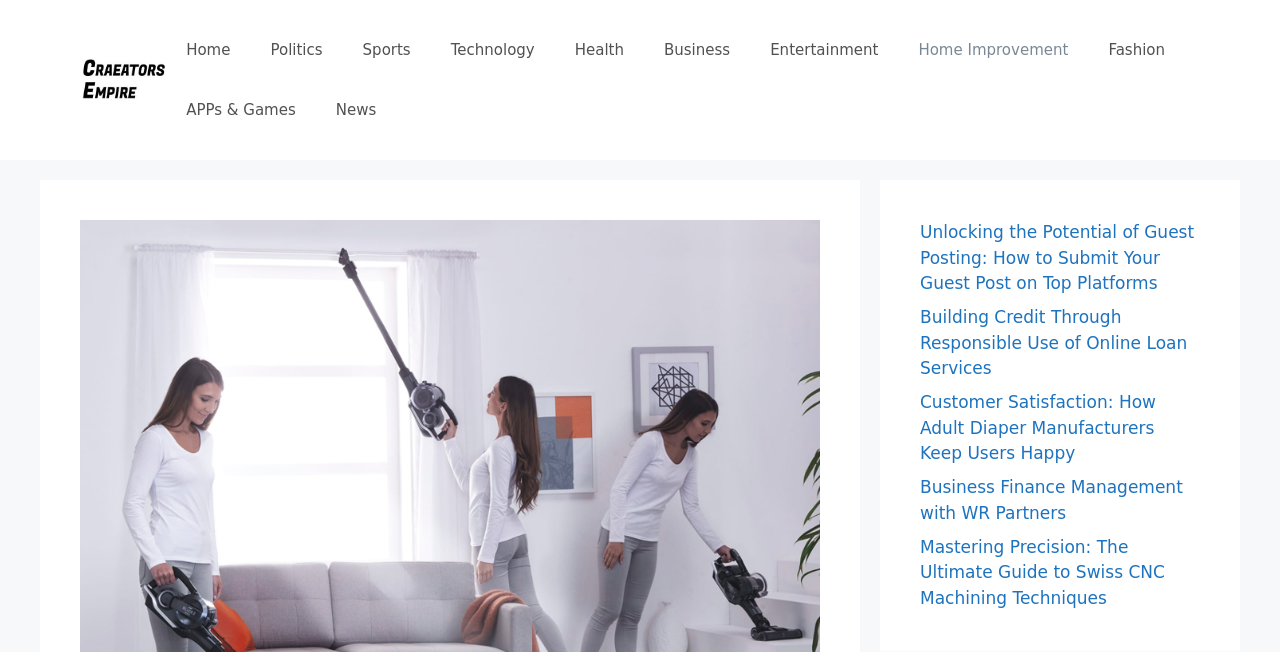What is the purpose of the air ducts mentioned?
Examine the screenshot and reply with a single word or phrase.

Regulate air